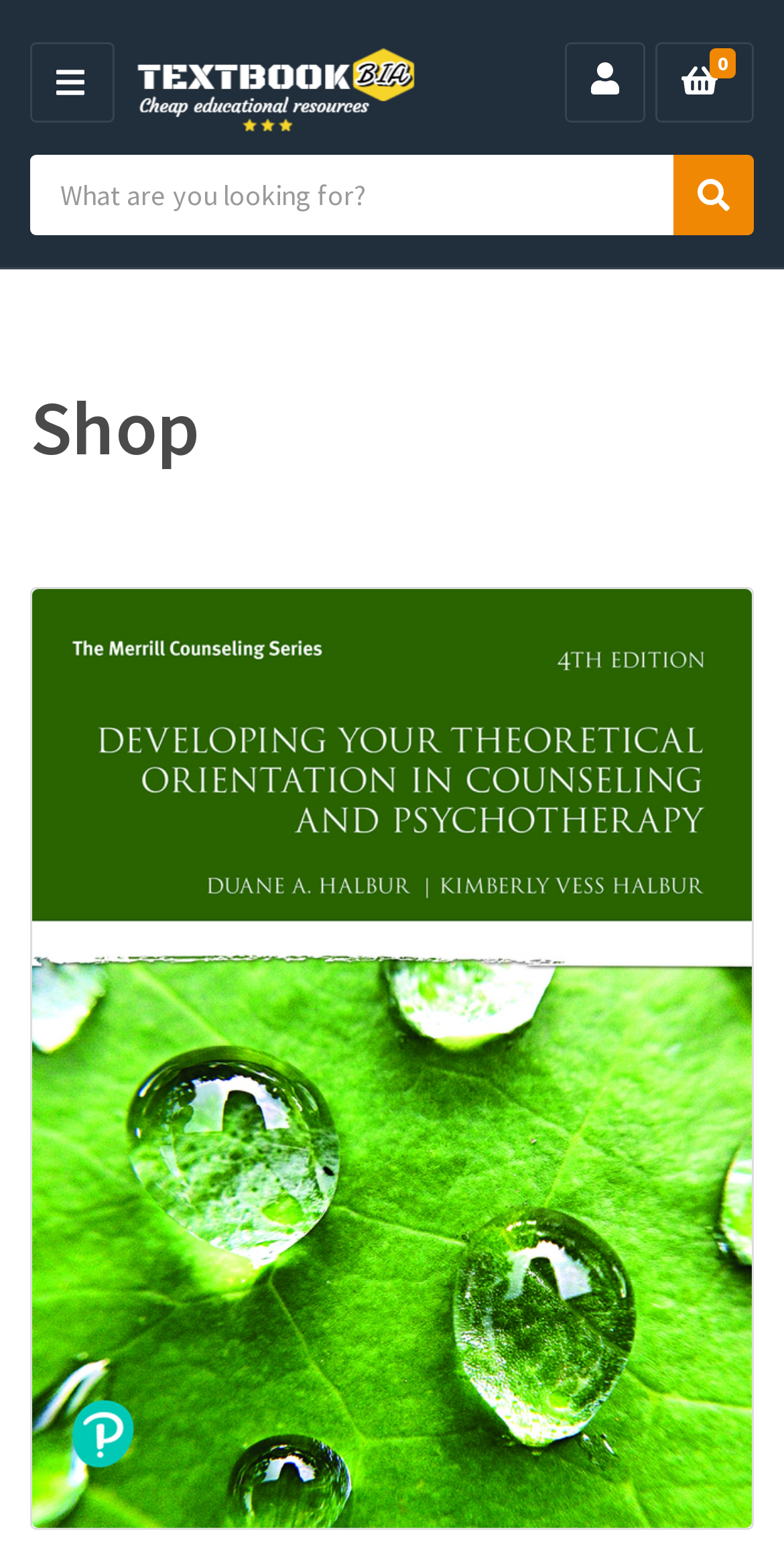Given the description By chef, predict the bounding box coordinates of the UI element. Ensure the coordinates are in the format (top-left x, top-left y, bottom-right x, bottom-right y) and all values are between 0 and 1.

None